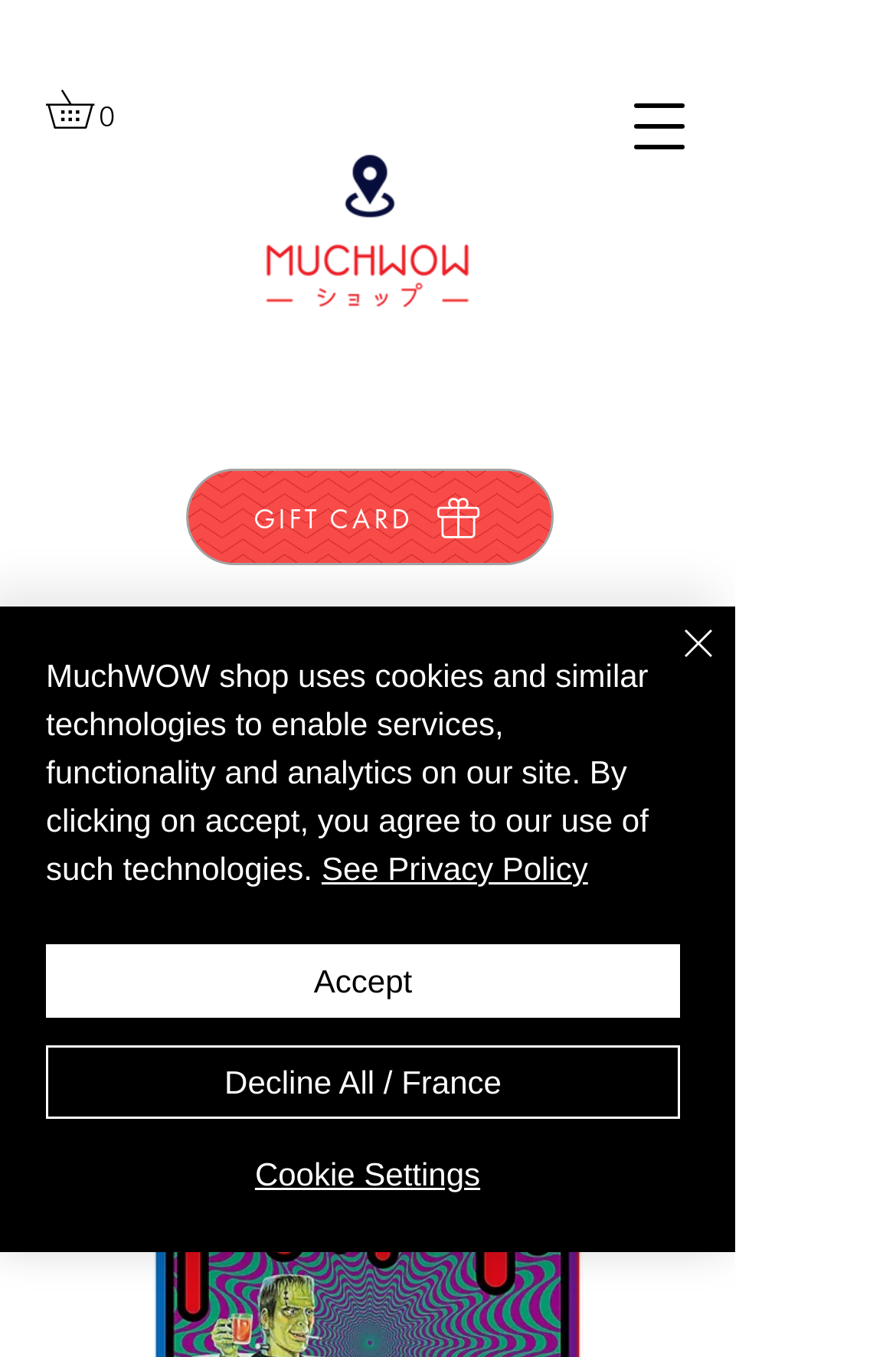What is the gift card link for?
Look at the image and respond with a one-word or short-phrase answer.

To purchase a gift card